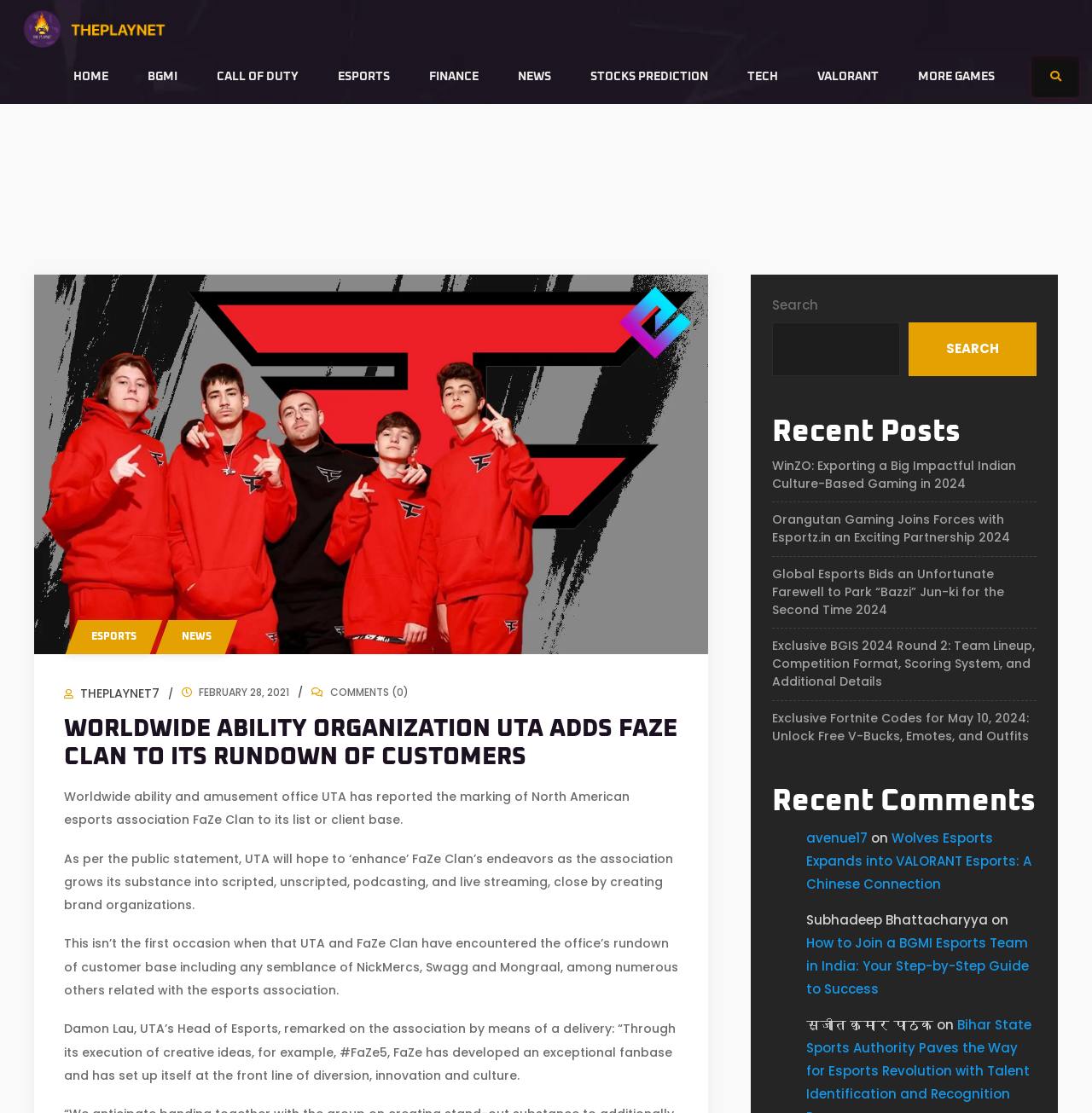What is the date of the article?
Refer to the image and give a detailed answer to the question.

The article has a timestamp of FEBRUARY 28, 2021, which indicates the date it was published.